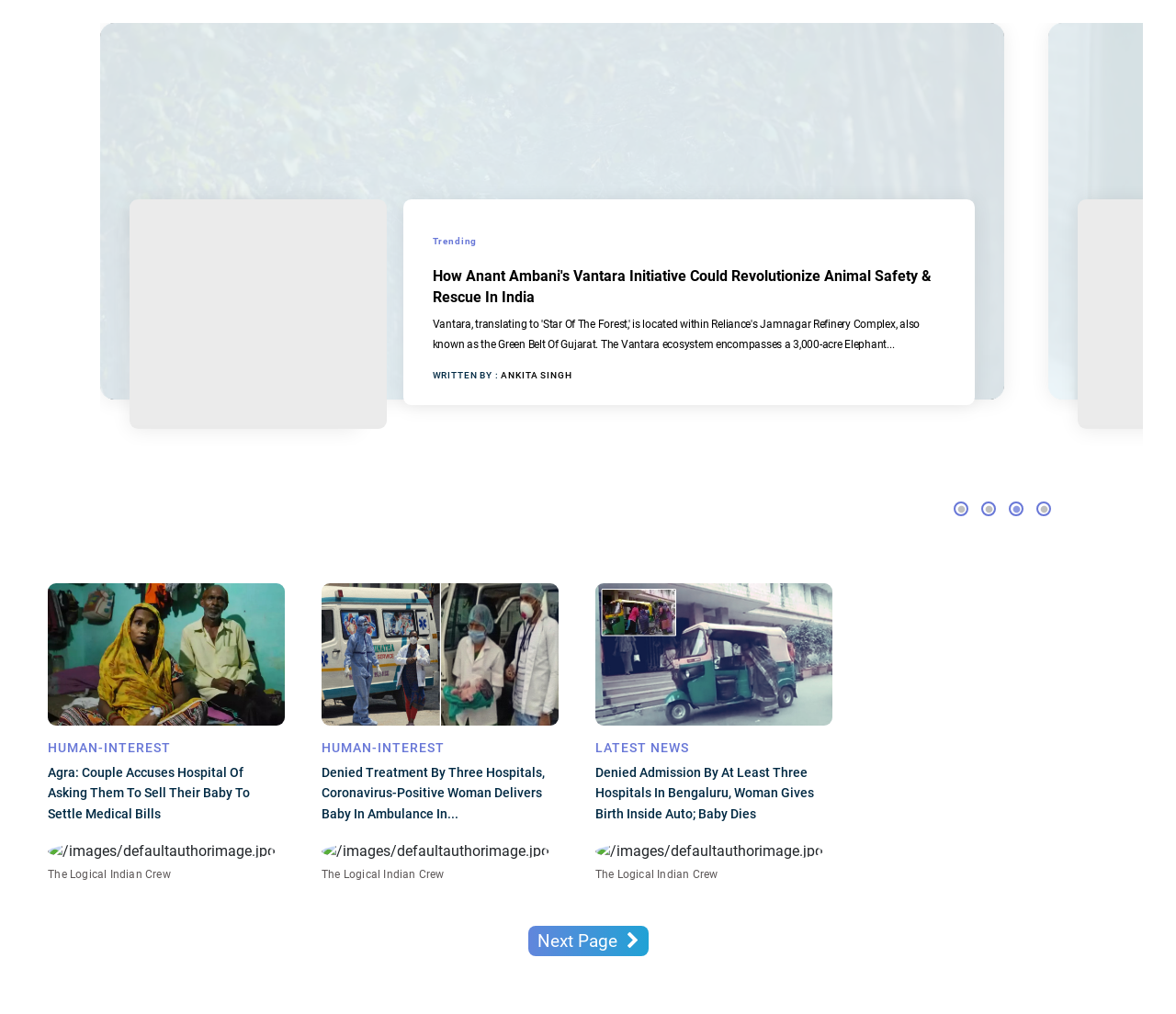Please provide the bounding box coordinates for the UI element as described: "Branded Sponsored Content Policy". The coordinates must be four floats between 0 and 1, represented as [left, top, right, bottom].

[0.649, 0.377, 0.816, 0.408]